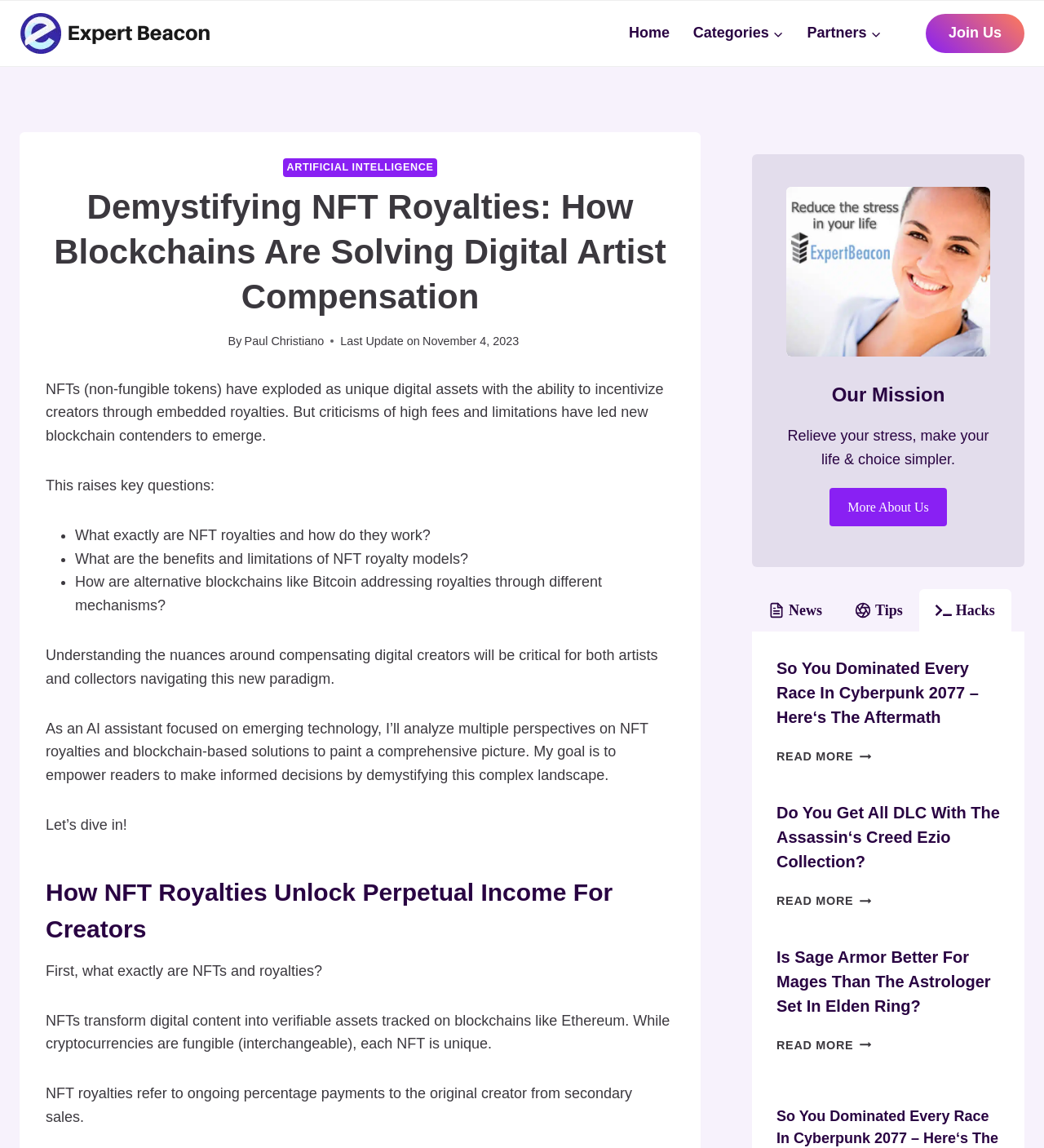Describe all the key features of the webpage in detail.

This webpage is about demystifying NFT royalties and blockchain-based solutions. At the top, there is a logo on the left and a navigation menu on the right with links to "Home", "Categories", and "Partners". On the top right, there is a "Join Us" link. 

Below the navigation menu, there is a header section with a title "Demystifying NFT Royalties: How Blockchains Are Solving Digital Artist Compensation" and a subtitle "By Paul Christiano" with the last update date "November 4, 2023". 

The main content starts with a brief introduction to NFTs and their ability to incentivize creators through embedded royalties. It then raises key questions about NFT royalties and blockchain-based solutions. 

The article is divided into sections, with headings such as "How NFT Royalties Unlock Perpetual Income For Creators" and "What exactly are NFTs and royalties?". The content explains NFTs, royalties, and how they work, as well as the benefits and limitations of NFT royalty models.

On the right side of the page, there are links to "About expertbeacon", "News", "Tips", and "Hacks". Below these links, there are three article previews with headings, such as "So You Dominated Every Race In Cyberpunk 2077 – Here‘s The Aftermath", "Do You Get All DLC With The Assassin‘s Creed Ezio Collection?", and "Is Sage Armor Better For Mages Than The Astrologer Set In Elden Ring?". Each preview has a "READ MORE" link.